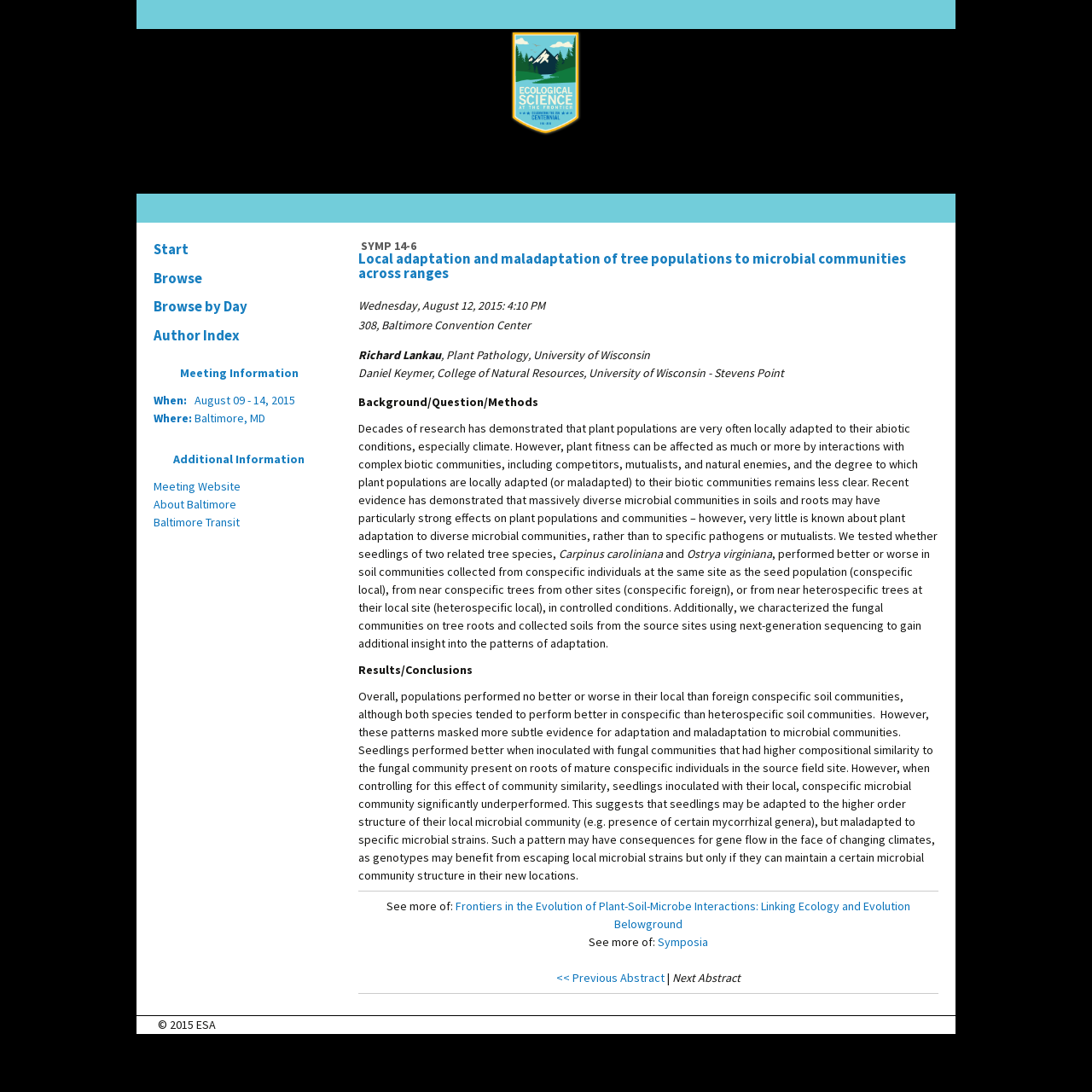Where is the meeting taking place?
Provide an in-depth answer to the question, covering all aspects.

I found the location of the meeting by looking at the 'Meeting Information' section, where it says 'Where: Baltimore, MD'.